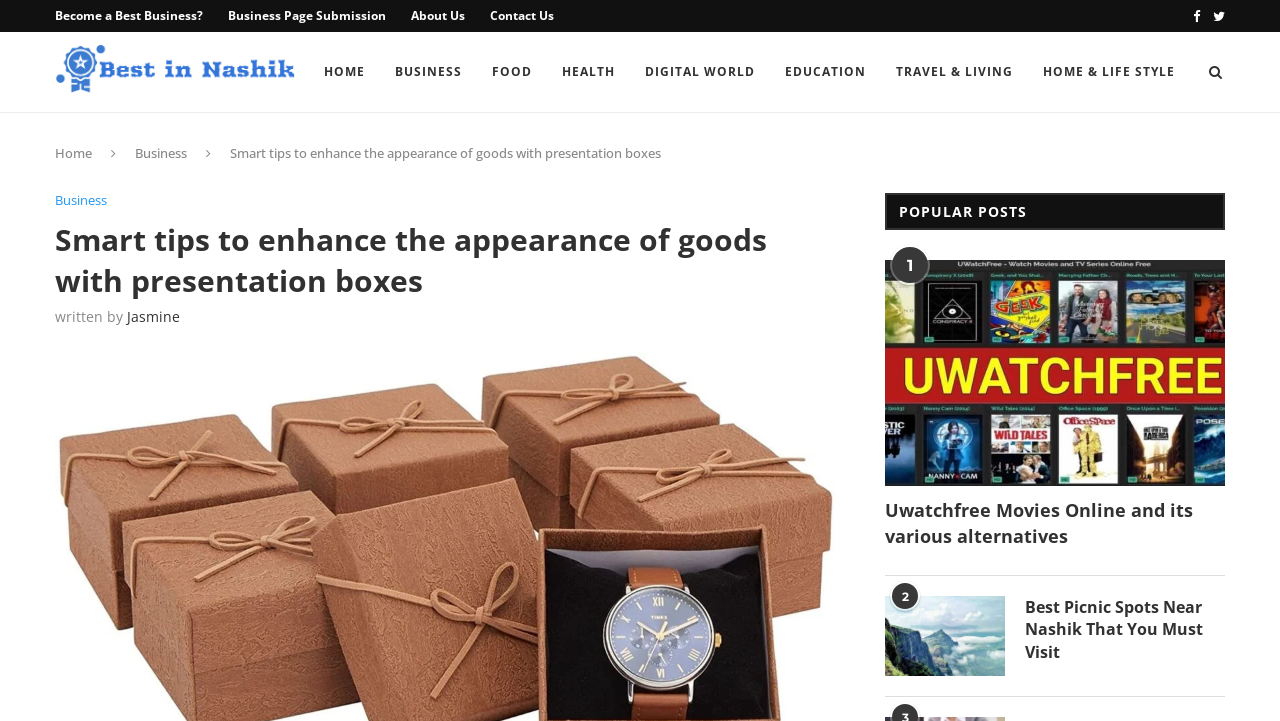Please extract and provide the main headline of the webpage.

Smart tips to enhance the appearance of goods with presentation boxes